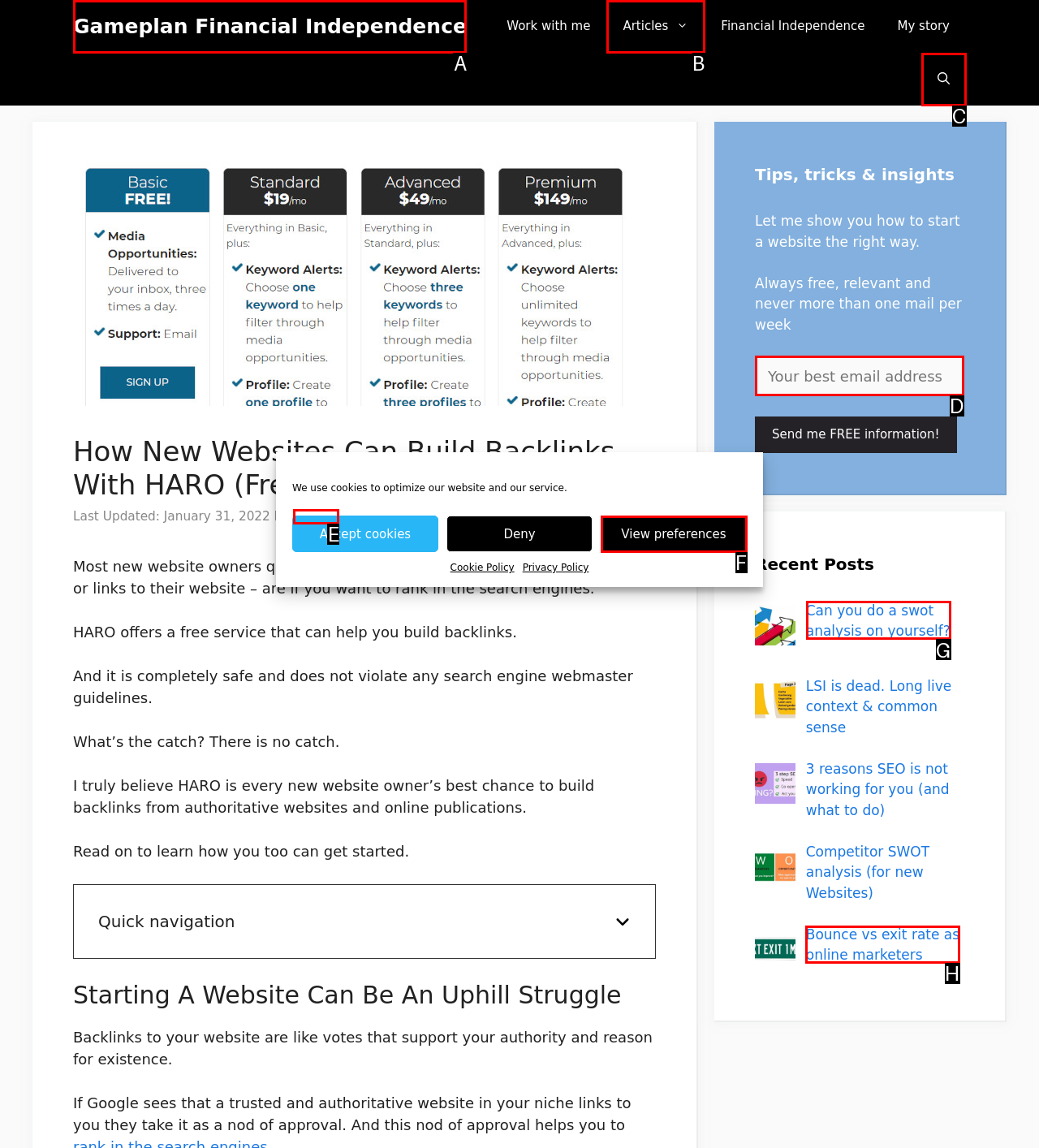Select the HTML element that needs to be clicked to perform the task: Read the article 'Perform a SWOT analysis on yourself and get to know your inner entrepreneur'. Reply with the letter of the chosen option.

G